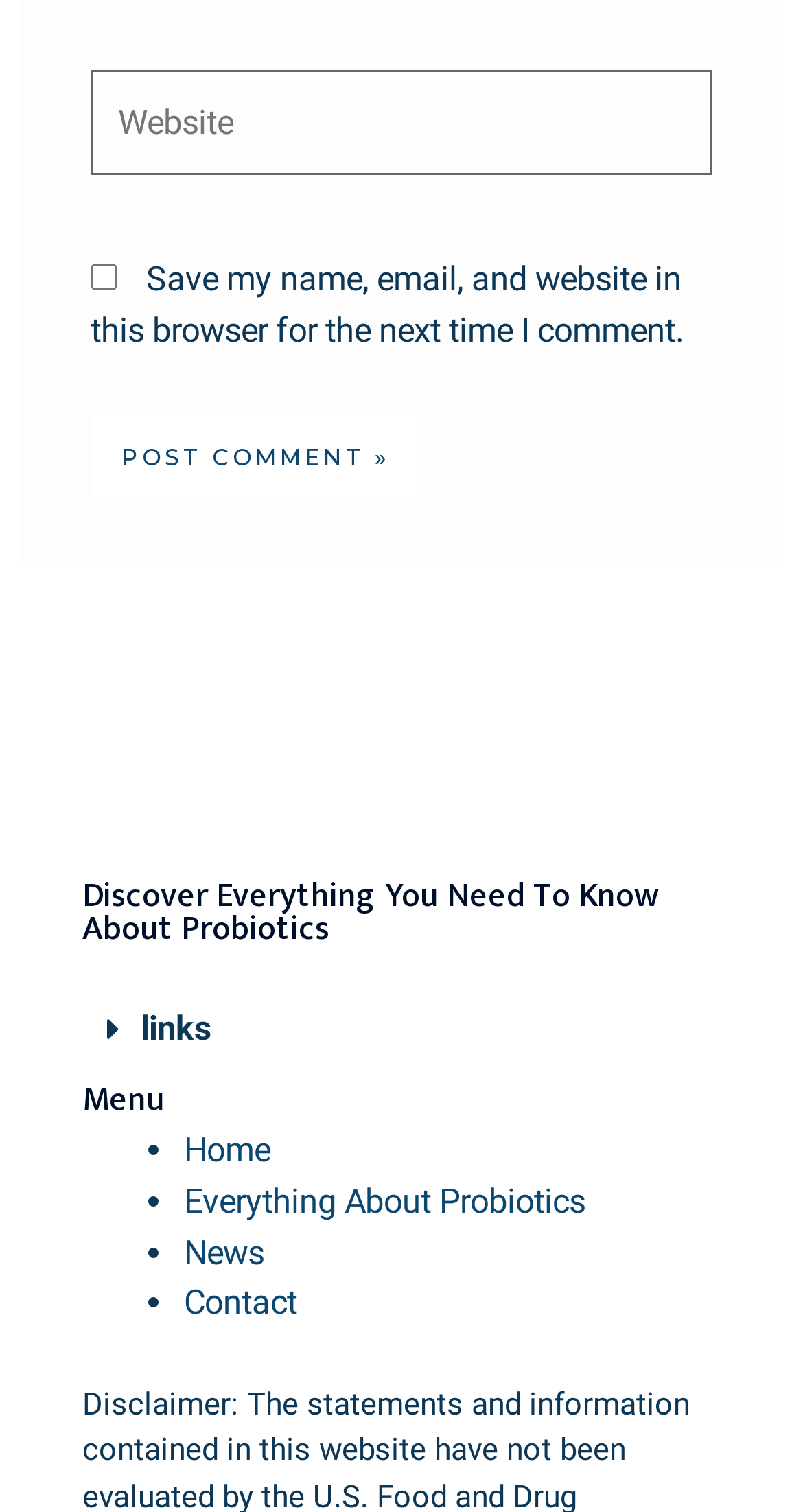Identify the bounding box coordinates for the region of the element that should be clicked to carry out the instruction: "Visit home page". The bounding box coordinates should be four float numbers between 0 and 1, i.e., [left, top, right, bottom].

[0.229, 0.748, 0.336, 0.774]